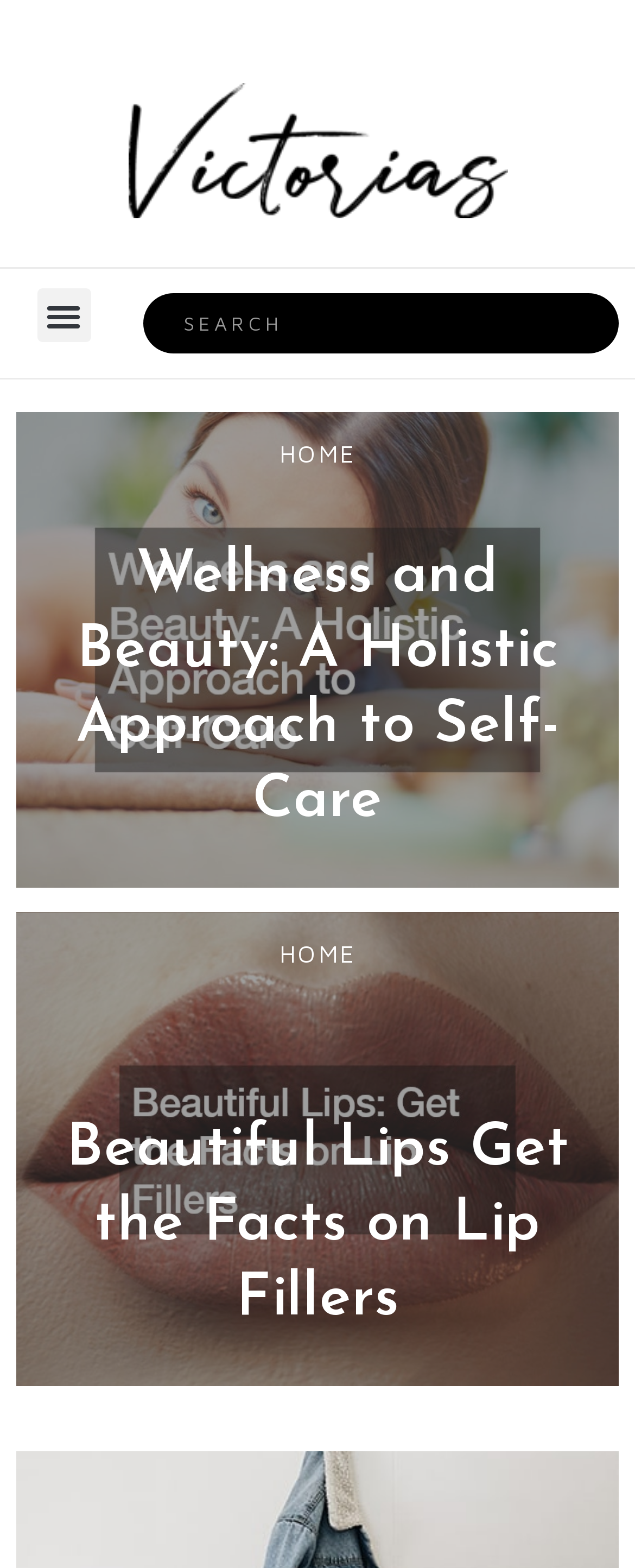Respond to the following question with a brief word or phrase:
What is the function of the search bar?

Search